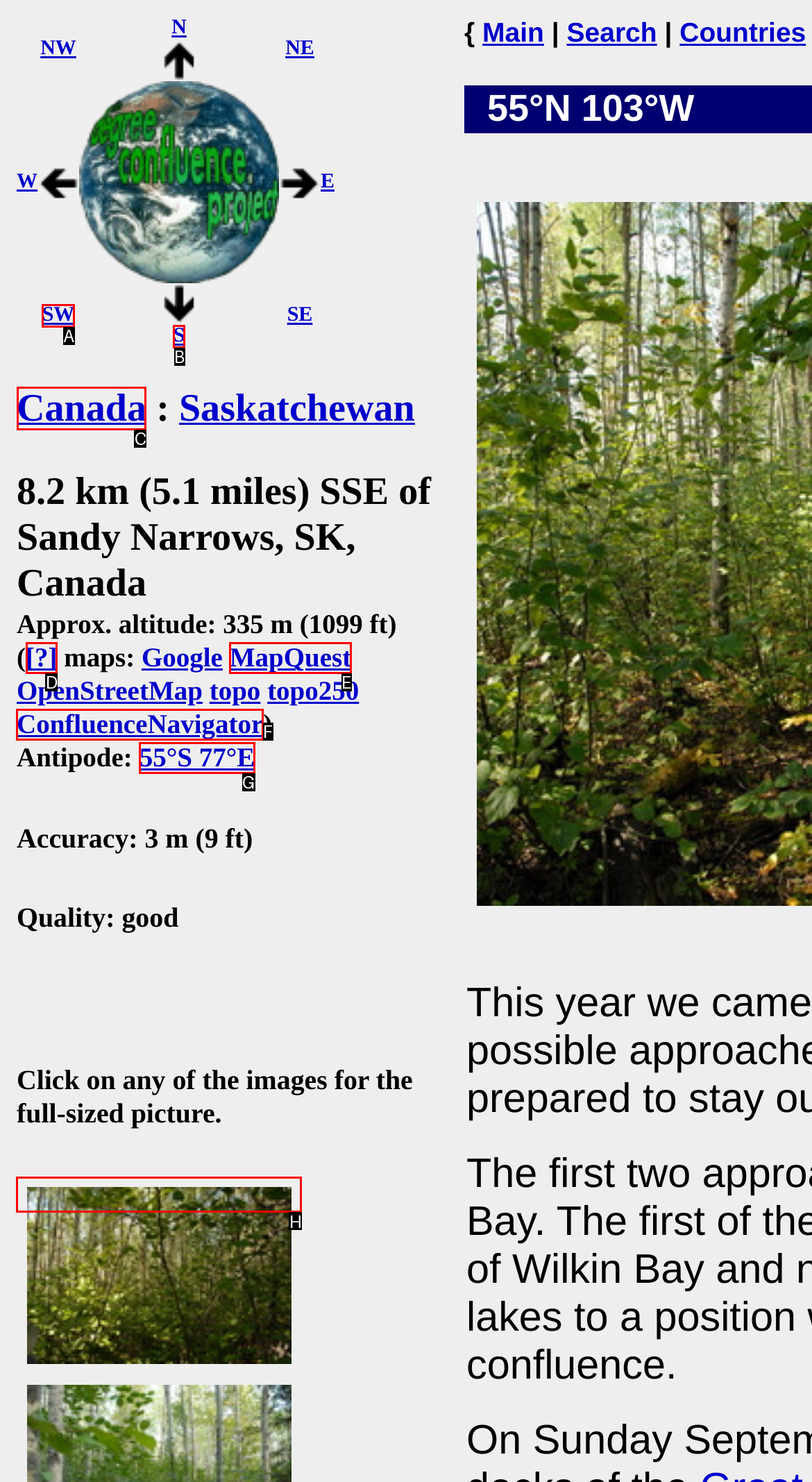Find the correct option to complete this instruction: Visit the Canada page. Reply with the corresponding letter.

C